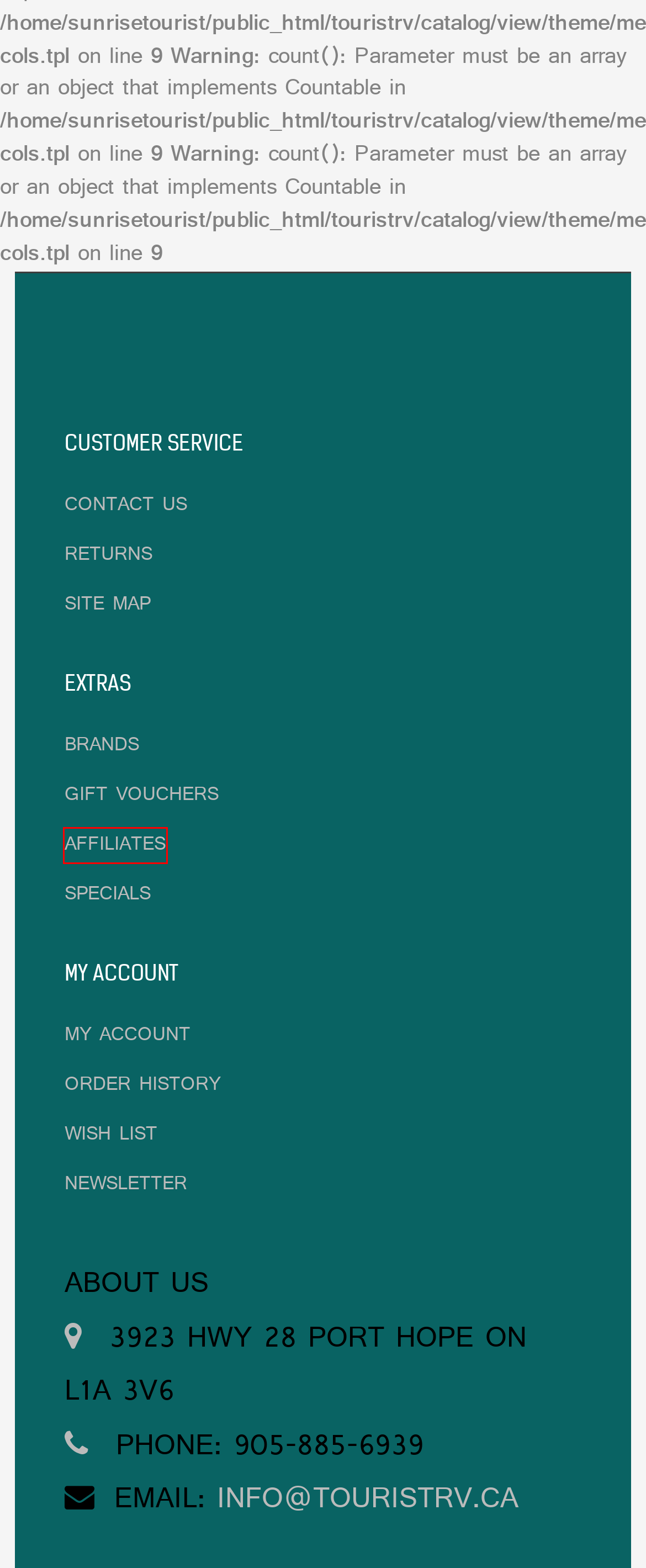You have a screenshot of a webpage with a red bounding box around an element. Select the webpage description that best matches the new webpage after clicking the element within the red bounding box. Here are the descriptions:
A. Find Your Favorite Brand
B. Site Map
C. Product Returns
D. Account Login
E. Special Offers
F. Purchase a Gift Certificate
G. Contact Us
H. Affiliate Program

H